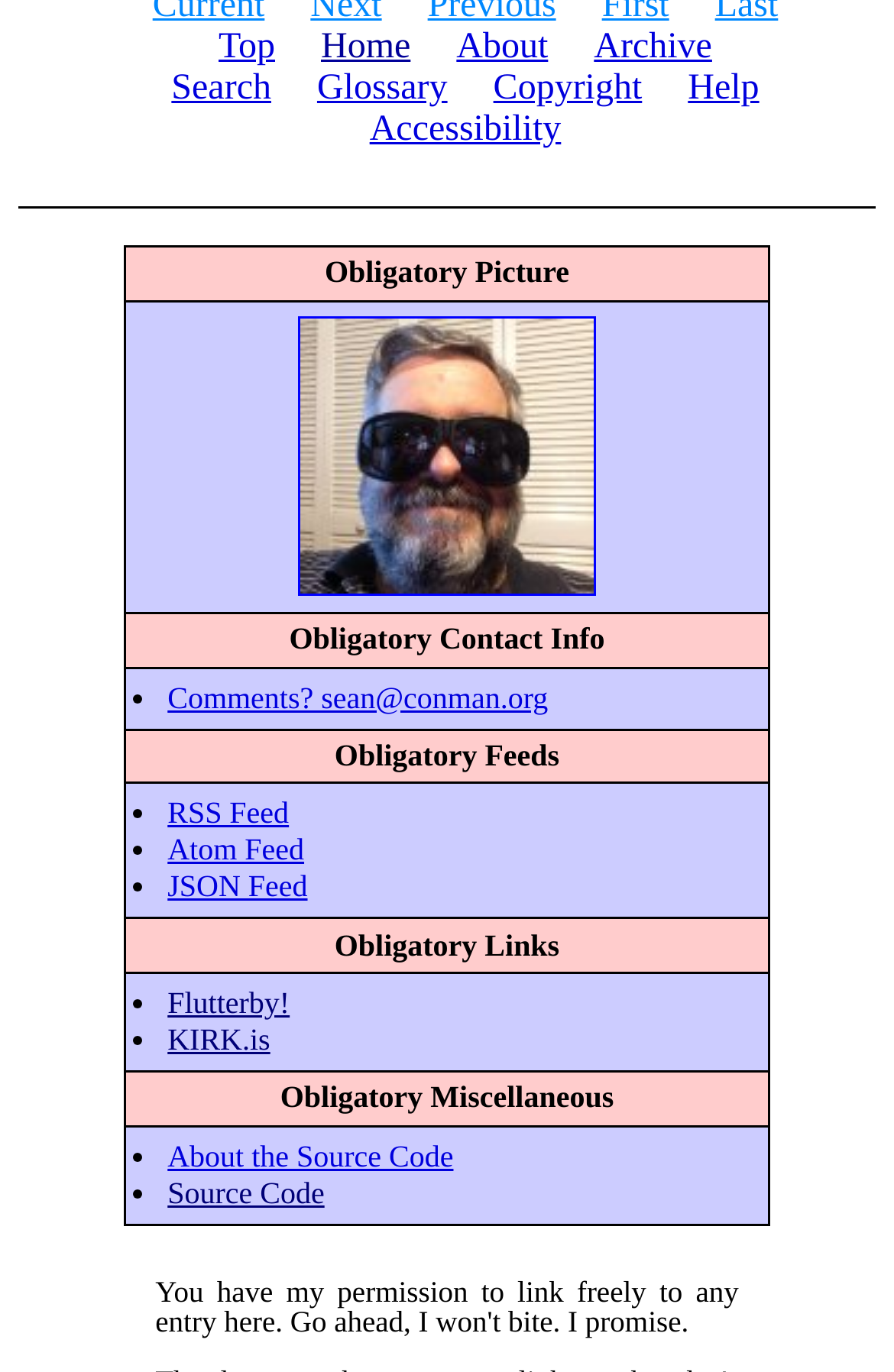Find the bounding box coordinates of the element's region that should be clicked in order to follow the given instruction: "go to top". The coordinates should consist of four float numbers between 0 and 1, i.e., [left, top, right, bottom].

[0.244, 0.02, 0.308, 0.048]